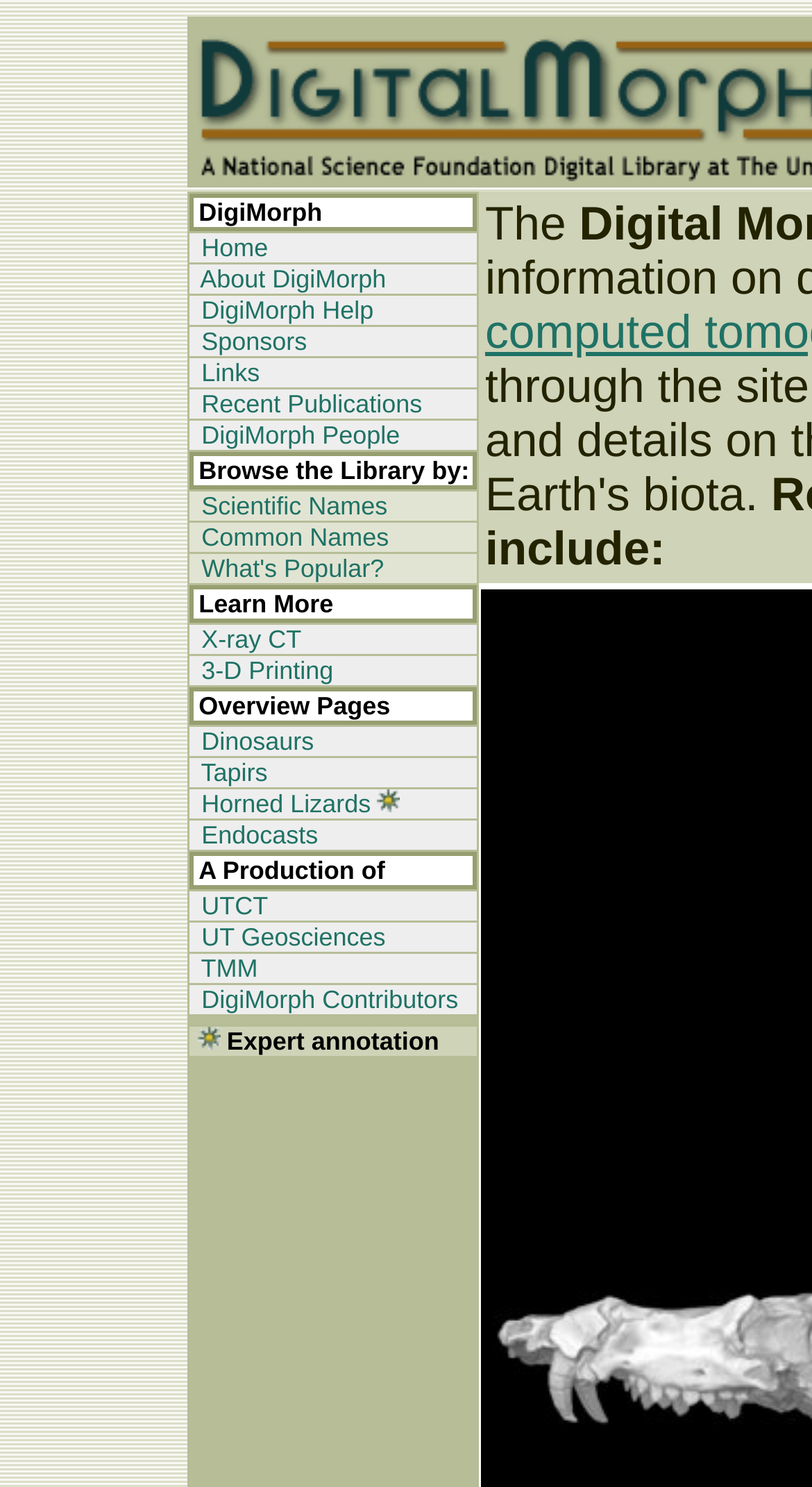What is the purpose of the 'Learn More' link?
Use the image to answer the question with a single word or phrase.

To learn more about the library